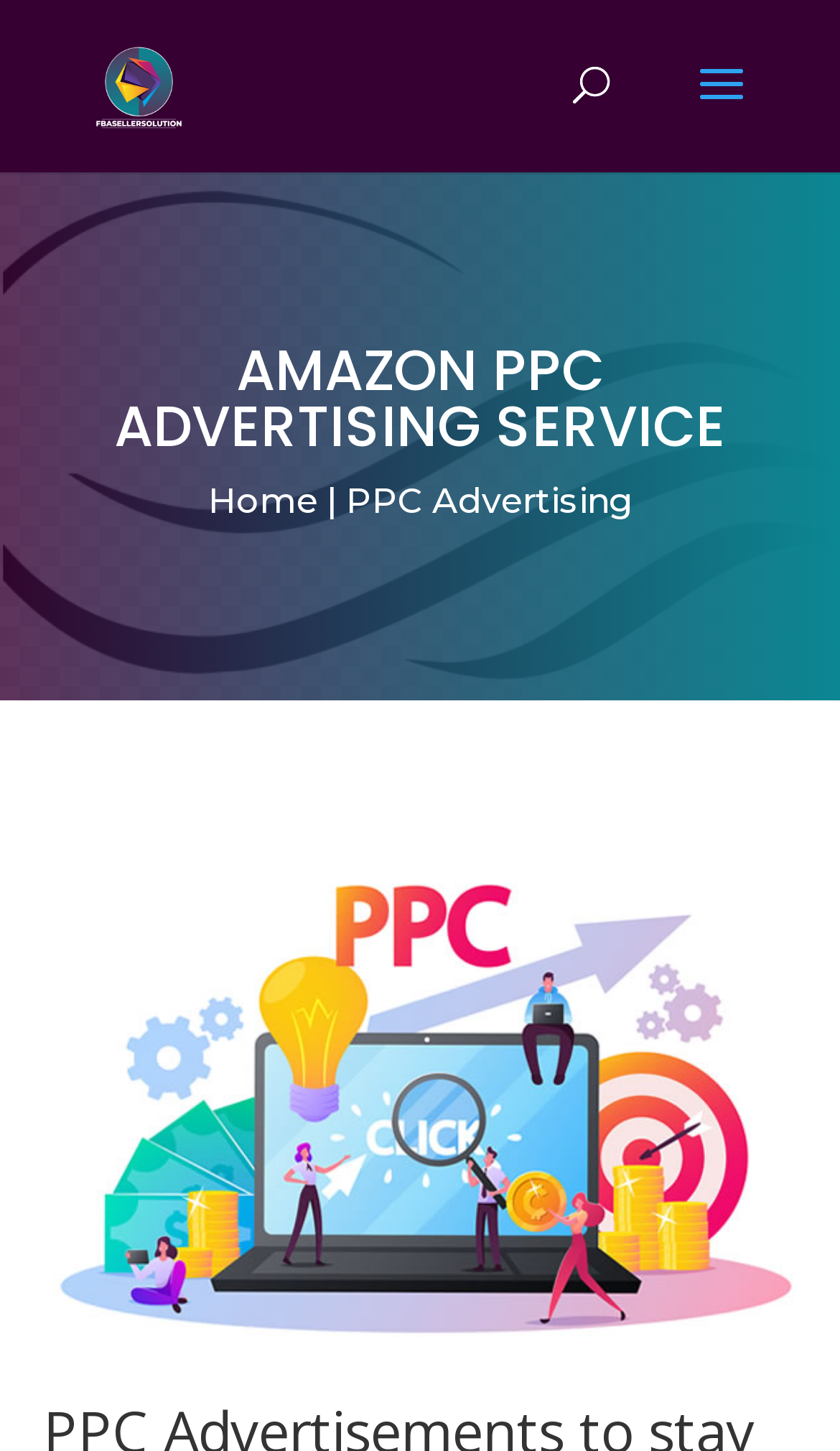Generate an in-depth caption that captures all aspects of the webpage.

The webpage is about Amazon PPC advertising services offered by FBA Seller Solution. At the top-left corner, there is a link to FBA Seller Solution accompanied by an image with the same name. Below this, there is a search bar that spans almost the entire width of the page. 

The main content of the page is headed by a prominent heading "AMAZON PPC ADVERTISING SERVICE" located at the top-center of the page. To the right of this heading, there are two links, "Home" and "PPC Advertising", placed side by side. 

At the bottom-center of the page, there is a large image related to Amazon PPC Advertising Service, taking up most of the page's width.